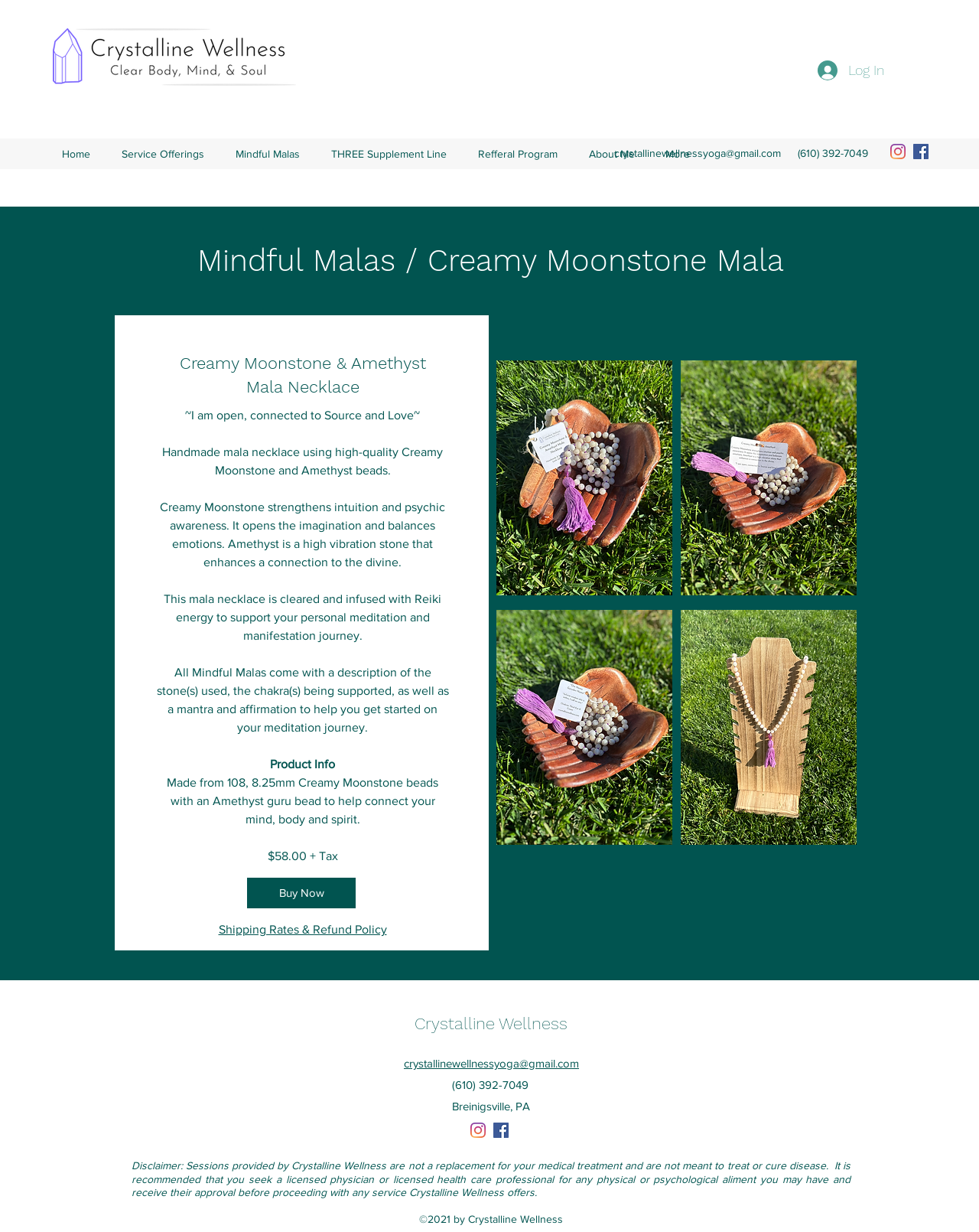Please provide a brief answer to the following inquiry using a single word or phrase:
What is the purpose of the Reiki energy in the mala necklace?

Support meditation and manifestation journey